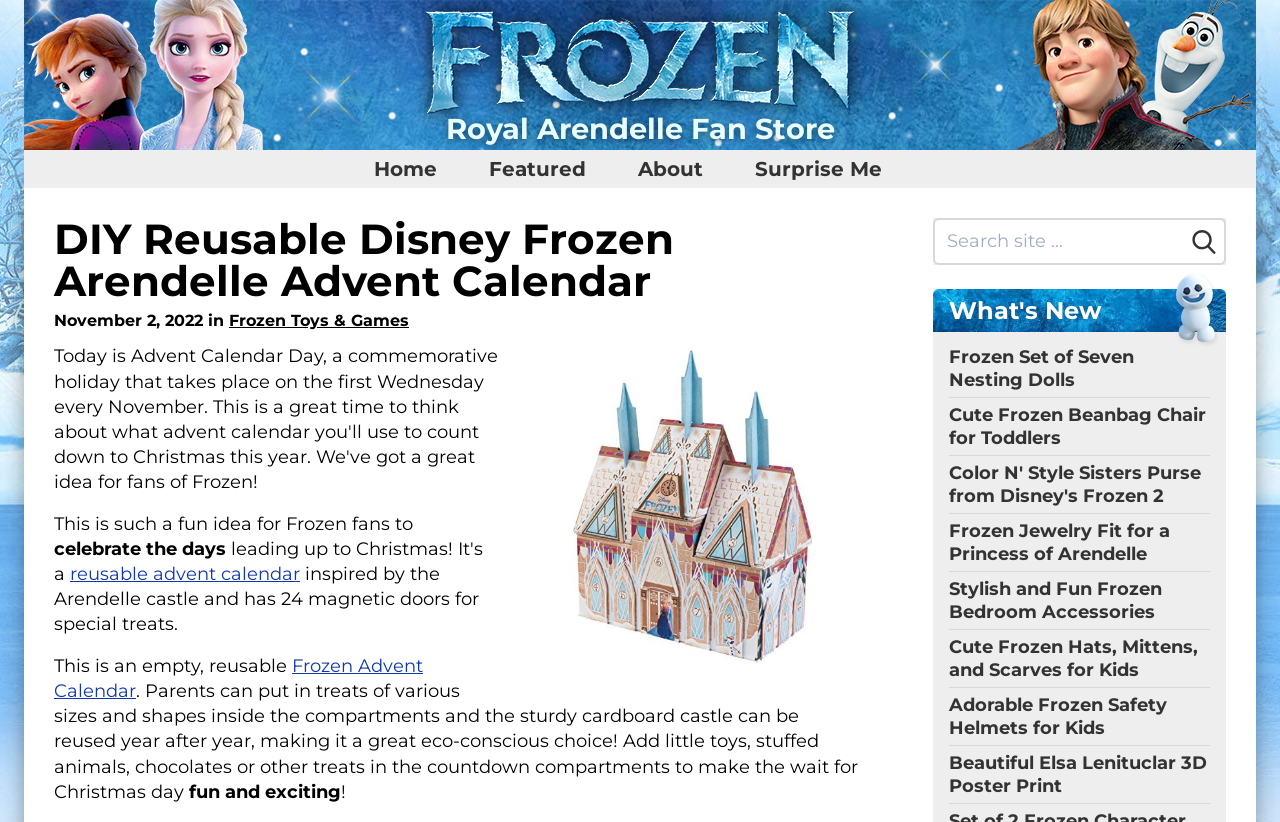Please identify the bounding box coordinates of the clickable region that I should interact with to perform the following instruction: "Search for something on the site". The coordinates should be expressed as four float numbers between 0 and 1, i.e., [left, top, right, bottom].

[0.73, 0.268, 0.925, 0.32]